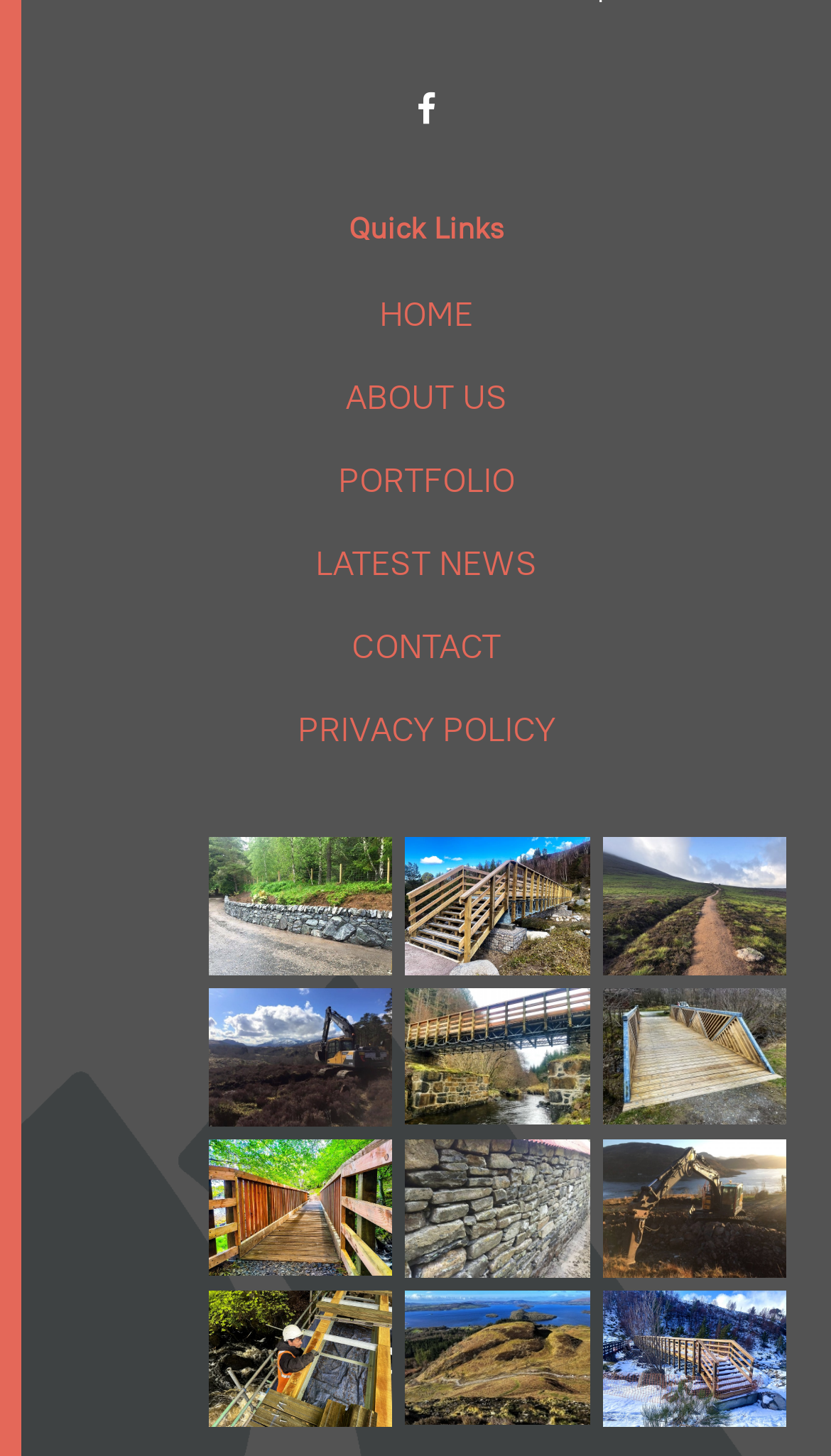Please determine the bounding box coordinates for the UI element described here. Use the format (top-left x, top-left y, bottom-right x, bottom-right y) with values bounded between 0 and 1: WordPress.org

None